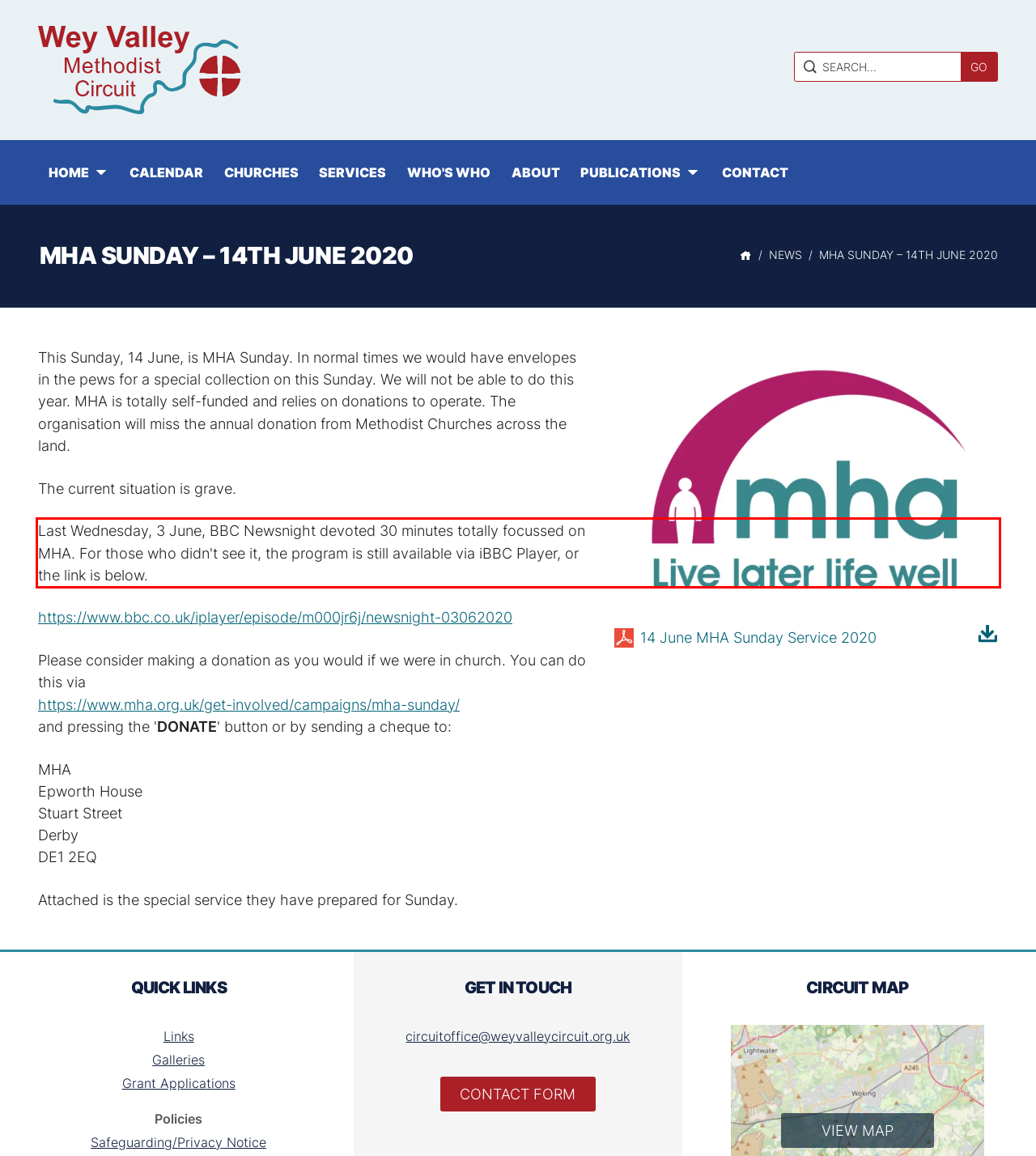You have a screenshot of a webpage, and there is a red bounding box around a UI element. Utilize OCR to extract the text within this red bounding box.

Last Wednesday, 3 June, BBC Newsnight devoted 30 minutes totally focussed on MHA. For those who didn't see it, the program is still available via iBBC Player, or the link is below.